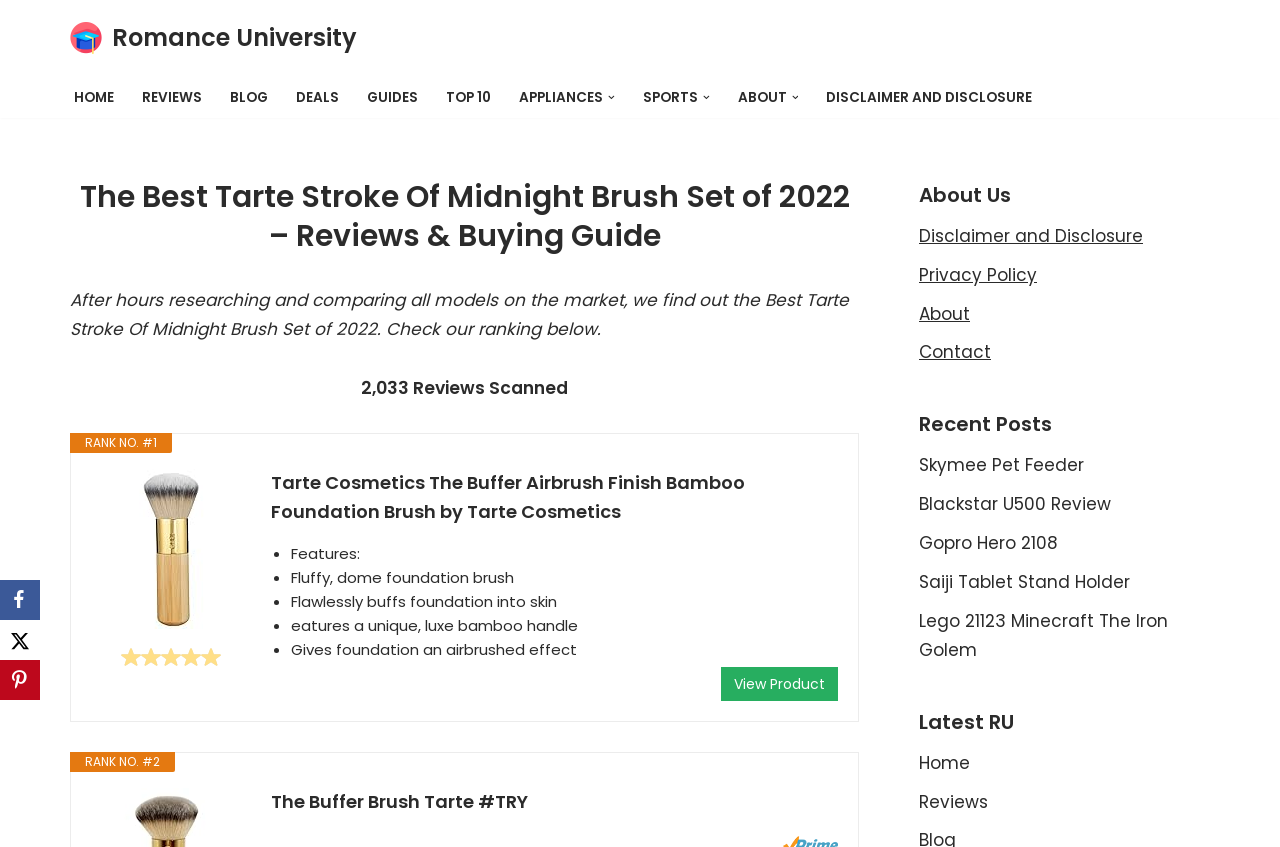Please identify the primary heading on the webpage and return its text.

The Best Tarte Stroke Of Midnight Brush Set of 2022 – Reviews & Buying Guide